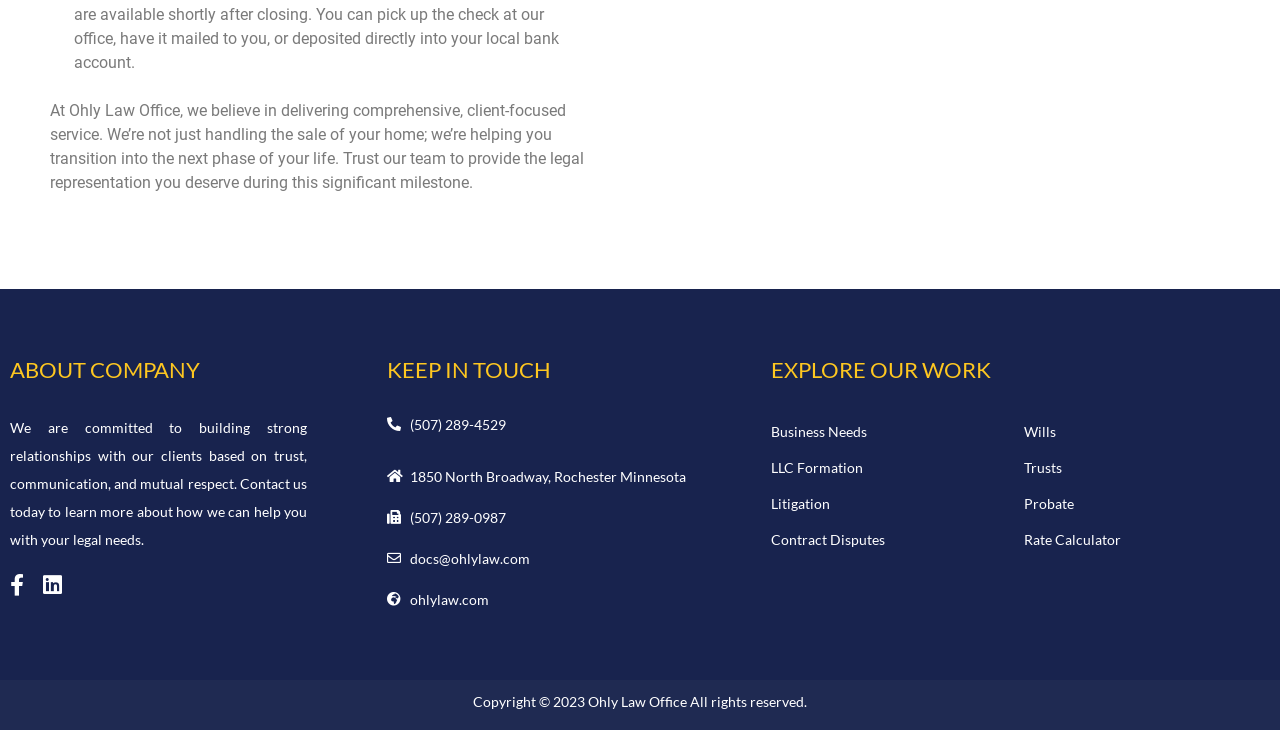How can someone contact Ohly Law Office?
Based on the image, answer the question with a single word or brief phrase.

Phone, email, or address